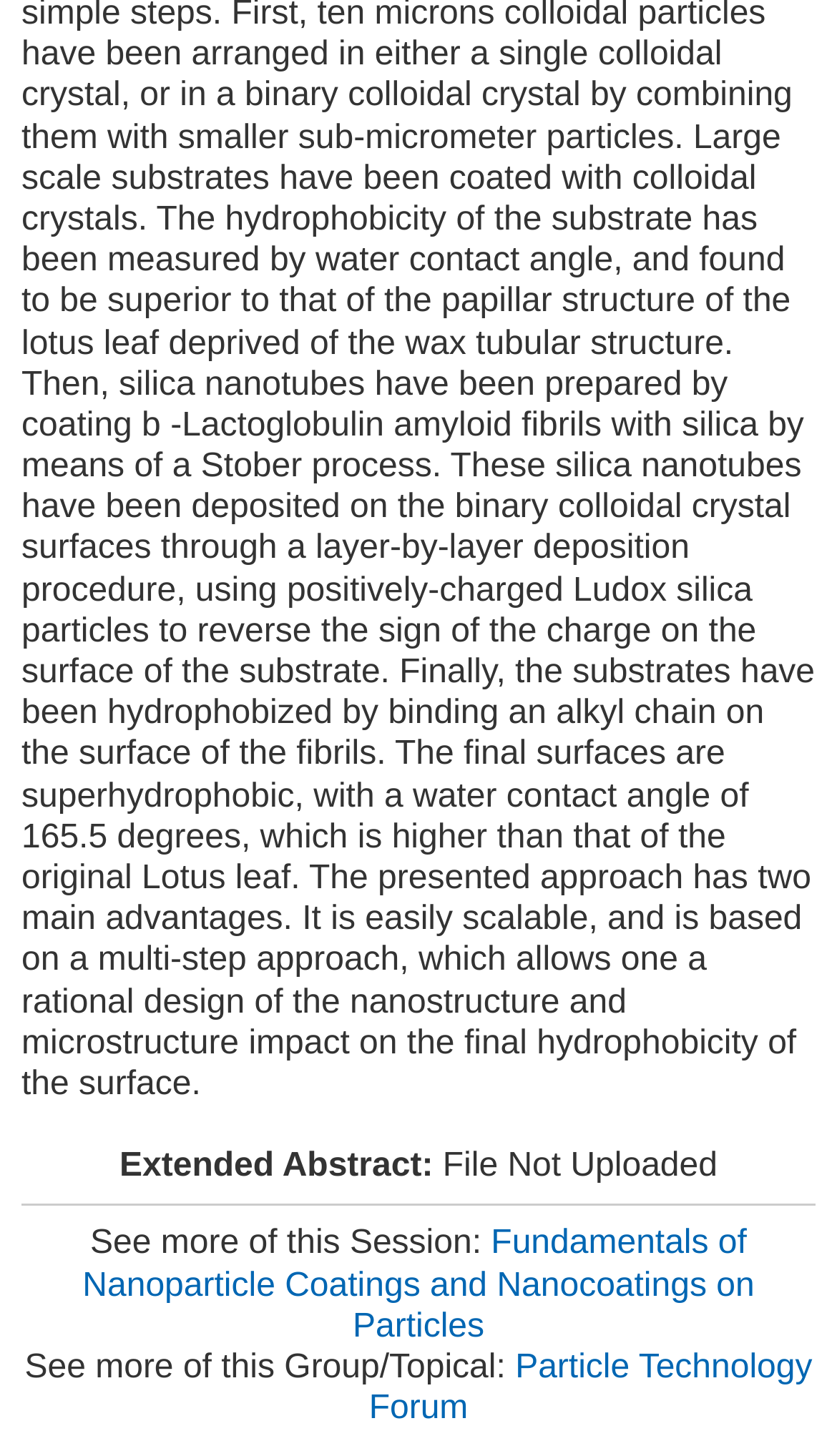Bounding box coordinates are to be given in the format (top-left x, top-left y, bottom-right x, bottom-right y). All values must be floating point numbers between 0 and 1. Provide the bounding box coordinate for the UI element described as: Particle Technology Forum

[0.441, 0.925, 0.971, 0.979]